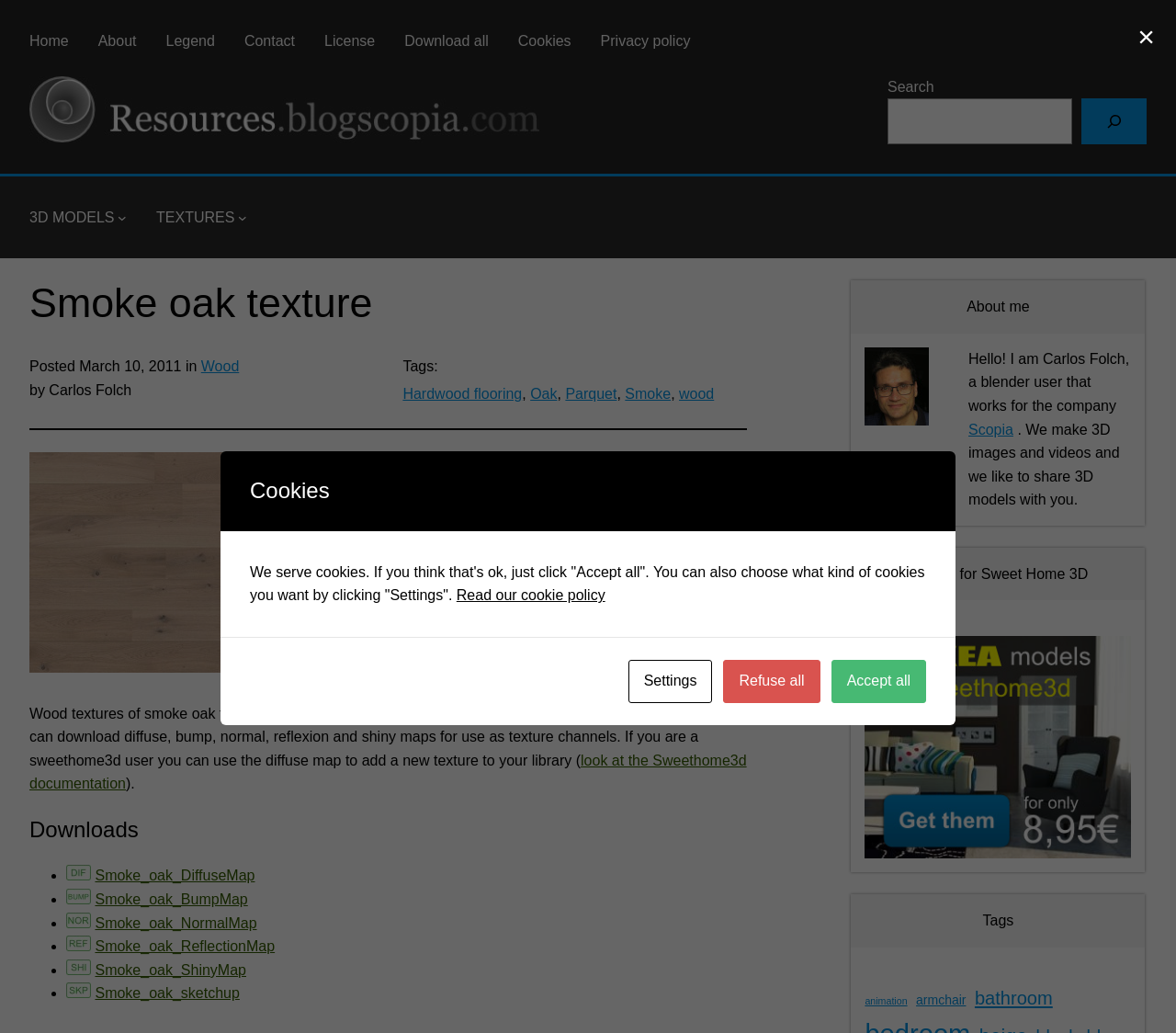Based on the element description, predict the bounding box coordinates (top-left x, top-left y, bottom-right x, bottom-right y) for the UI element in the screenshot: look at the Sweethome3d documentation

[0.025, 0.728, 0.635, 0.766]